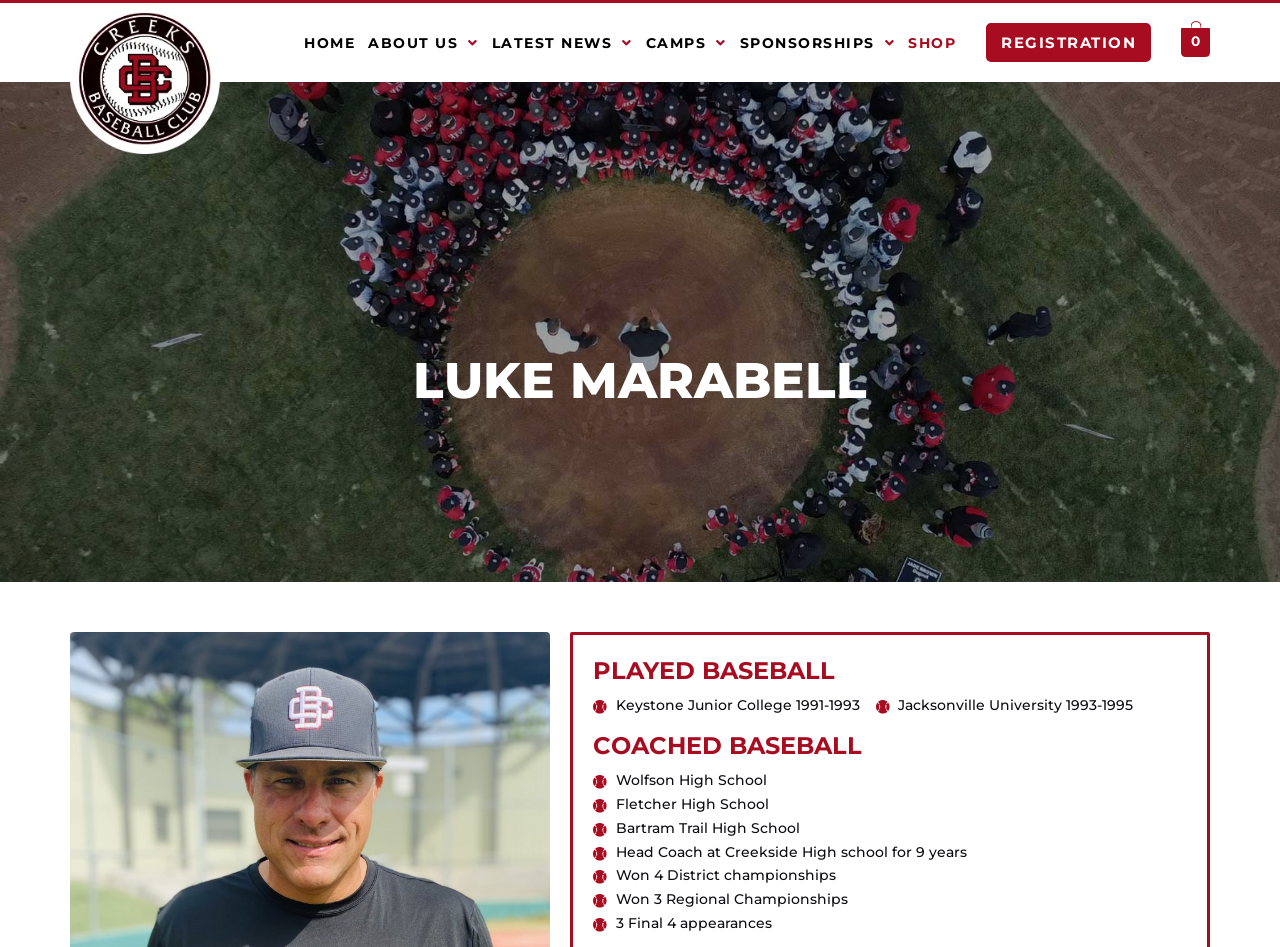What is the name of the high school where Luke Marabell coached?
Answer the question with a single word or phrase derived from the image.

Creekside High school